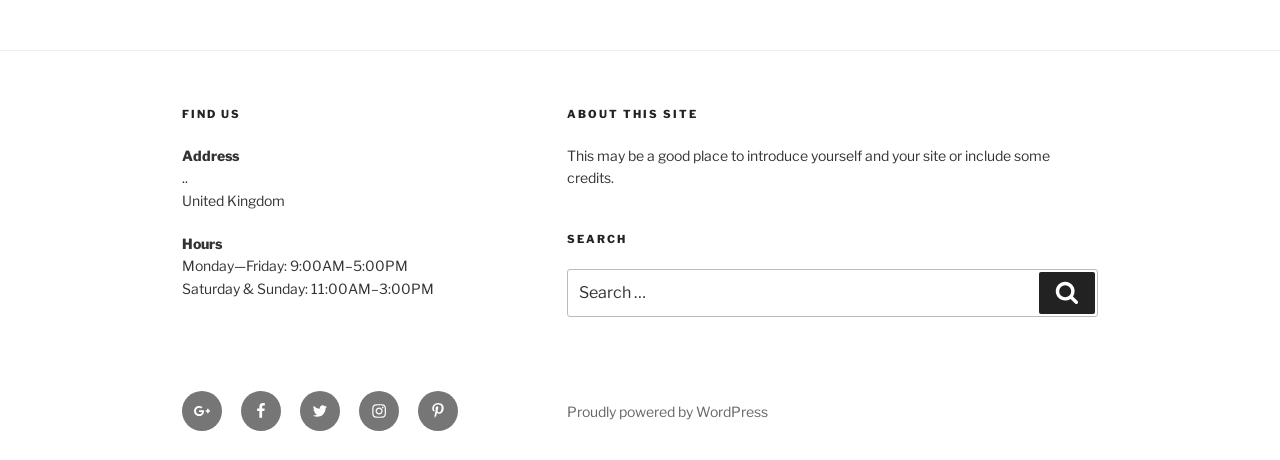What is the website built with?
Analyze the image and provide a thorough answer to the question.

The footer section of the webpage has a link that mentions 'Proudly powered by WordPress', which indicates that the website is built using the WordPress platform.